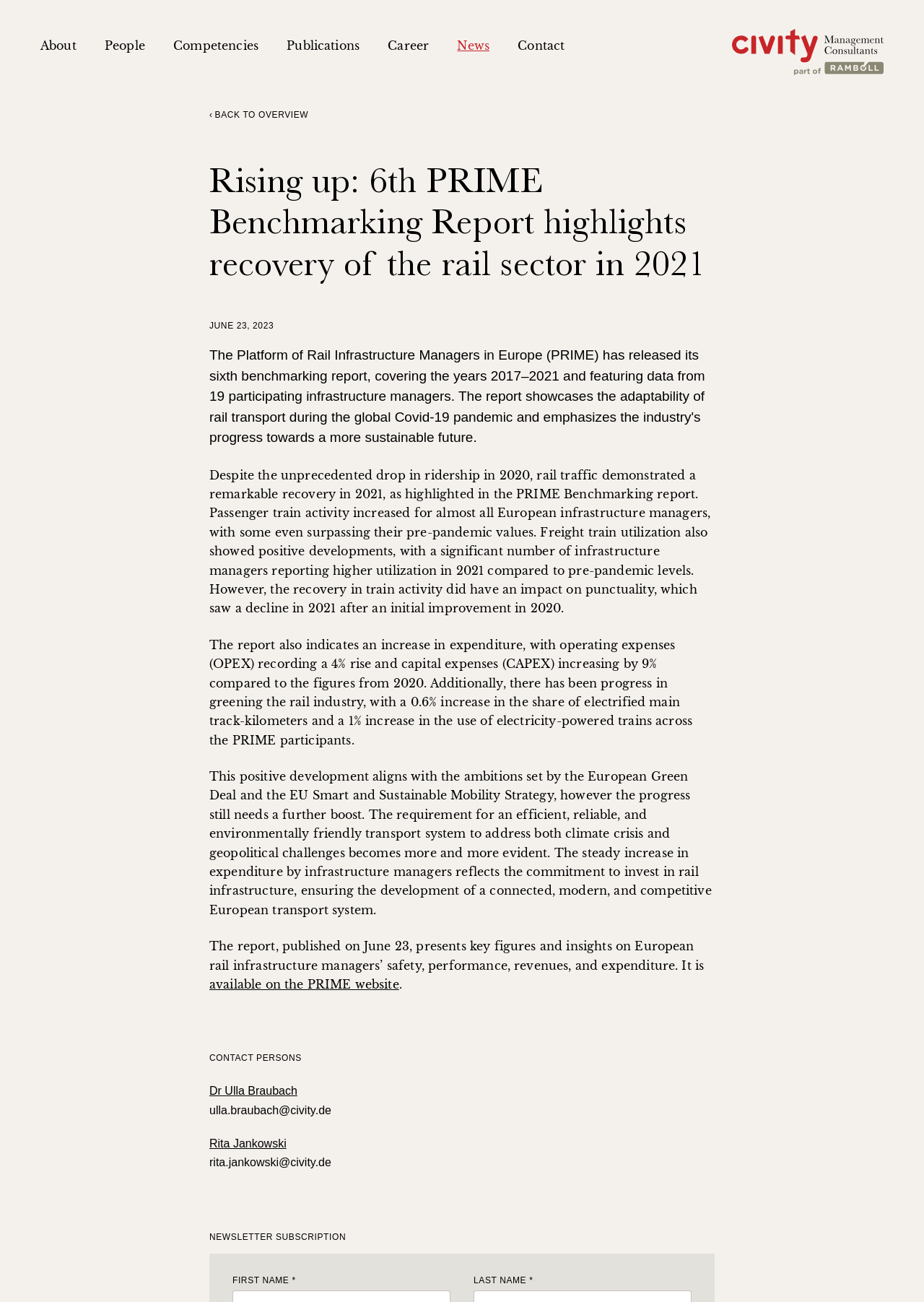Find the bounding box coordinates for the area that must be clicked to perform this action: "Enter first name".

[0.252, 0.979, 0.313, 0.987]